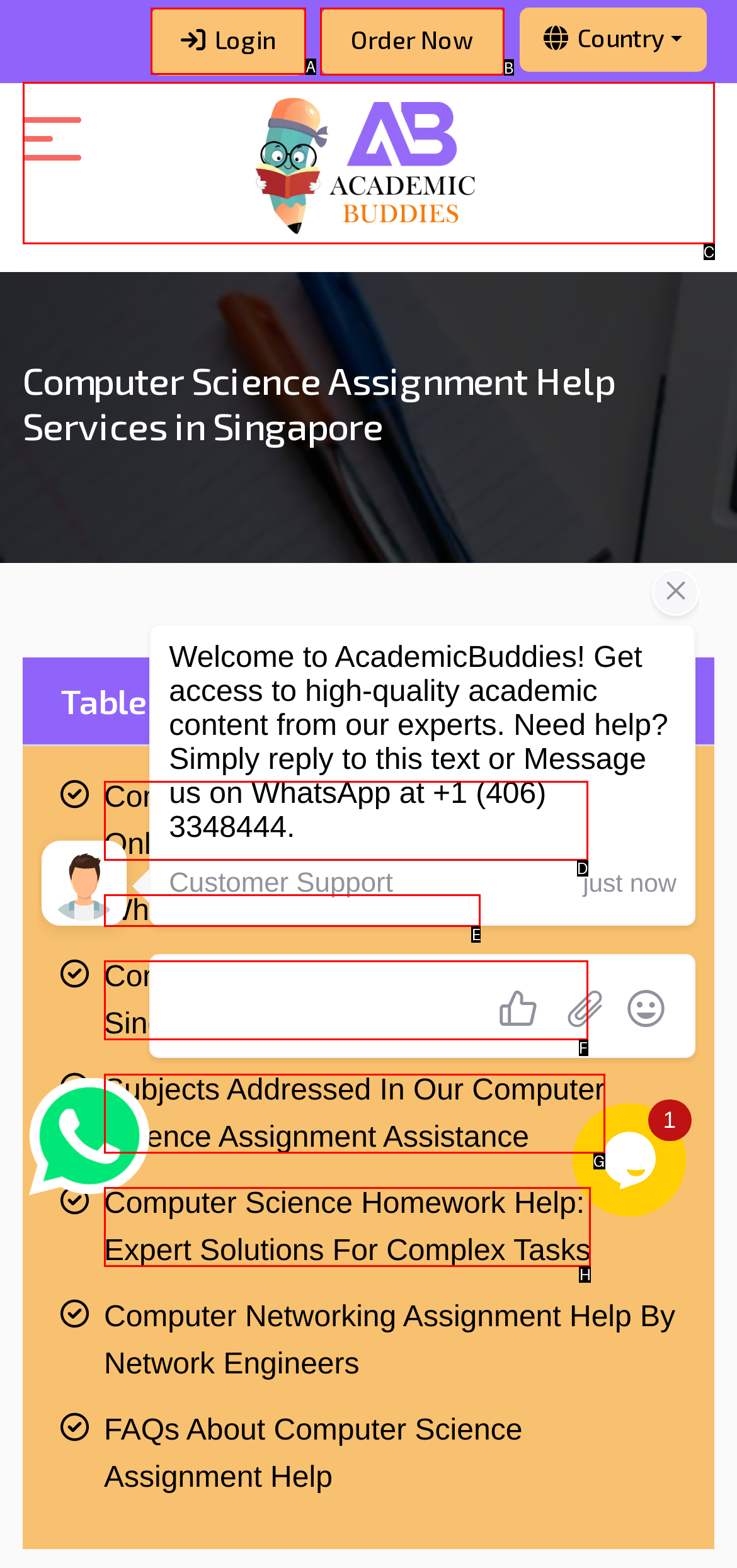Based on the choices marked in the screenshot, which letter represents the correct UI element to perform the task: Order Now?

B